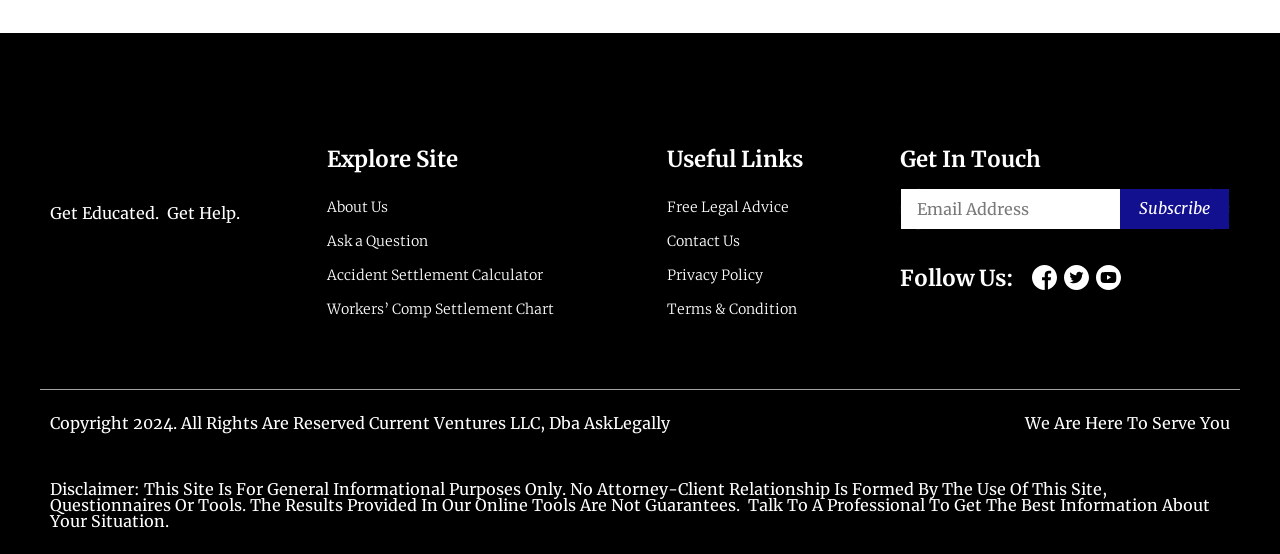Please reply to the following question with a single word or a short phrase:
How many social media links are available?

3